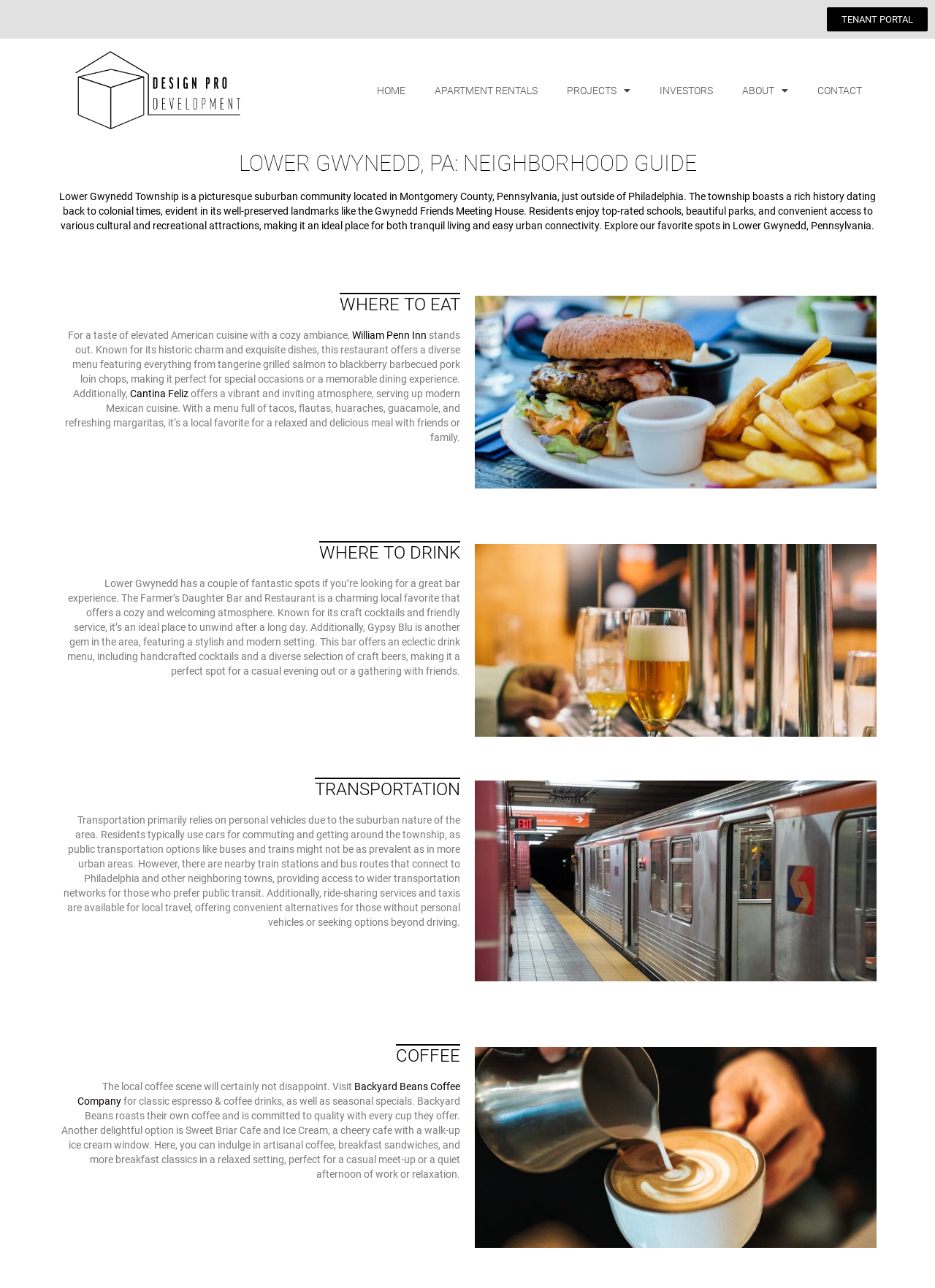Please identify the bounding box coordinates for the region that you need to click to follow this instruction: "Click on the 'TENANT PORTAL' link".

[0.884, 0.006, 0.992, 0.024]